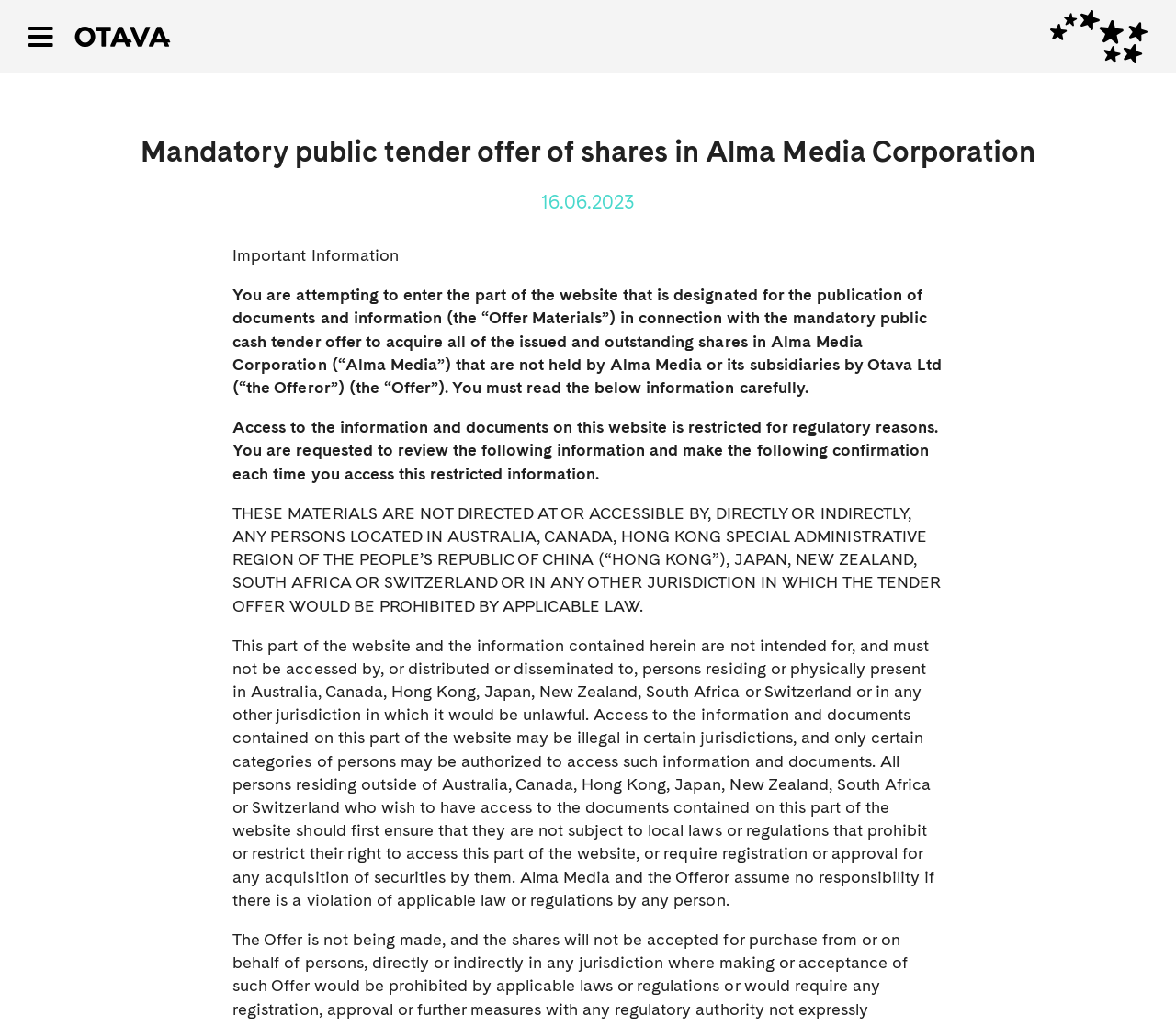Which countries are restricted from accessing the information?
Look at the image and answer with only one word or phrase.

Australia, Canada, Hong Kong, Japan, New Zealand, South Africa, Switzerland